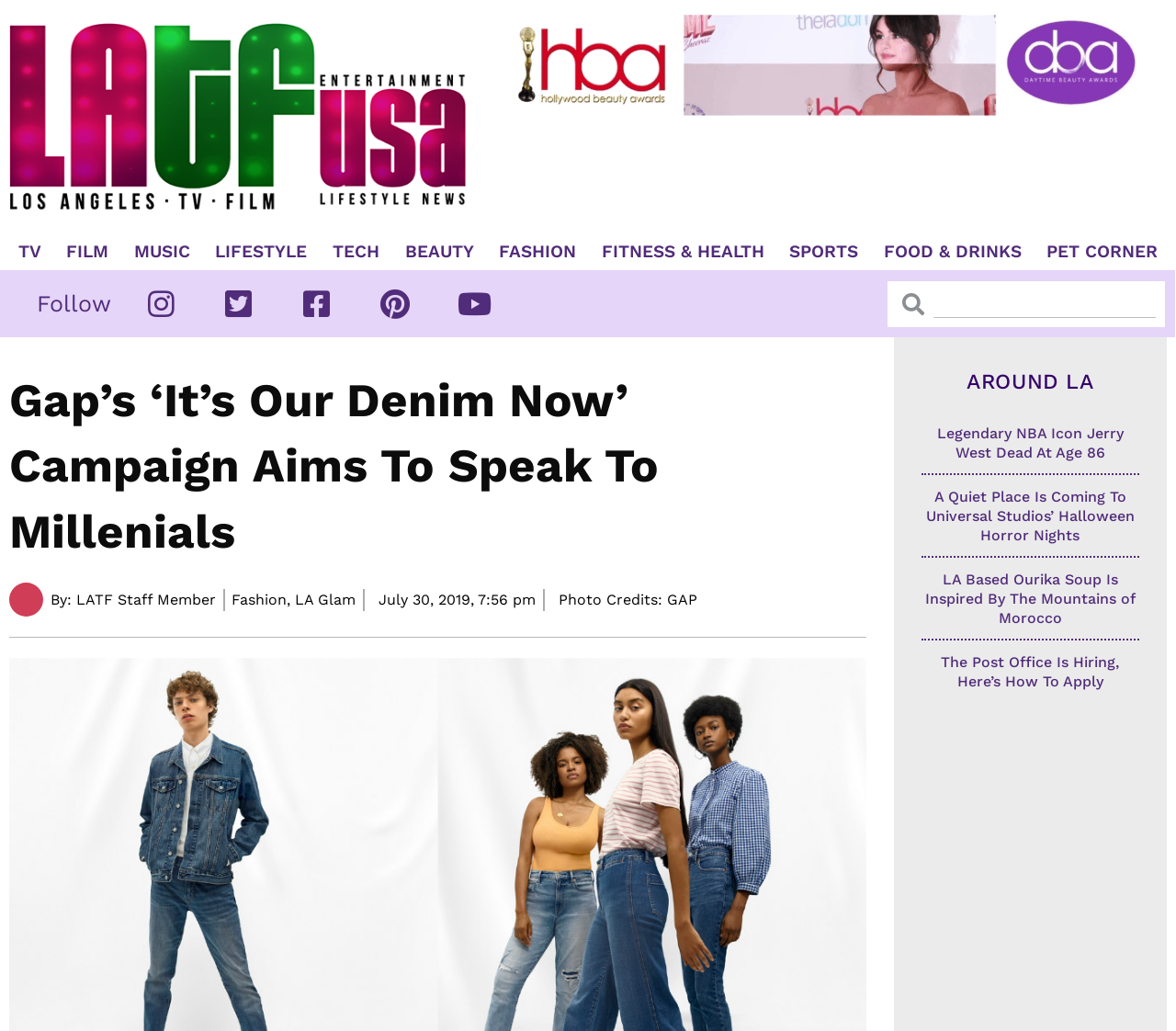Determine the bounding box for the UI element described here: "TECH".

[0.275, 0.235, 0.33, 0.253]